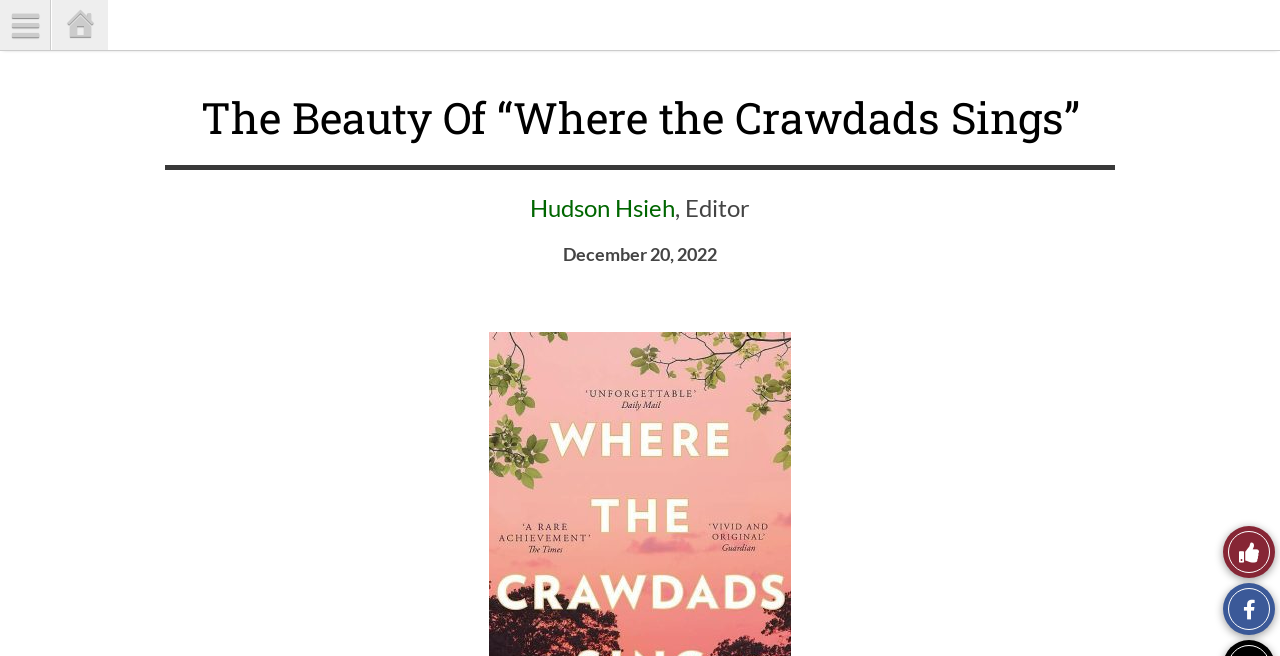Answer the question with a brief word or phrase:
What is the author of the article?

Not specified